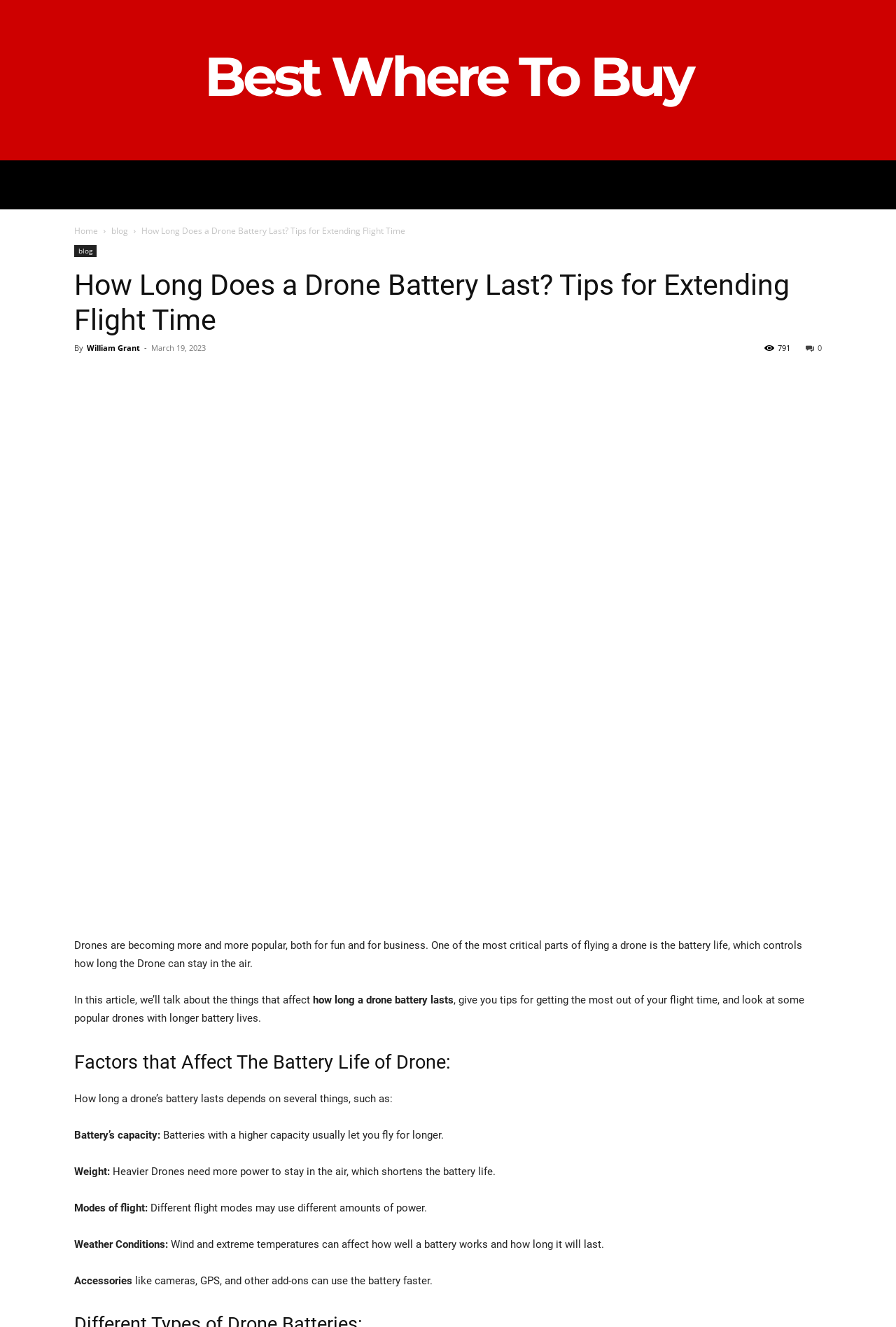Reply to the question with a single word or phrase:
What is the date of this article?

March 19, 2023